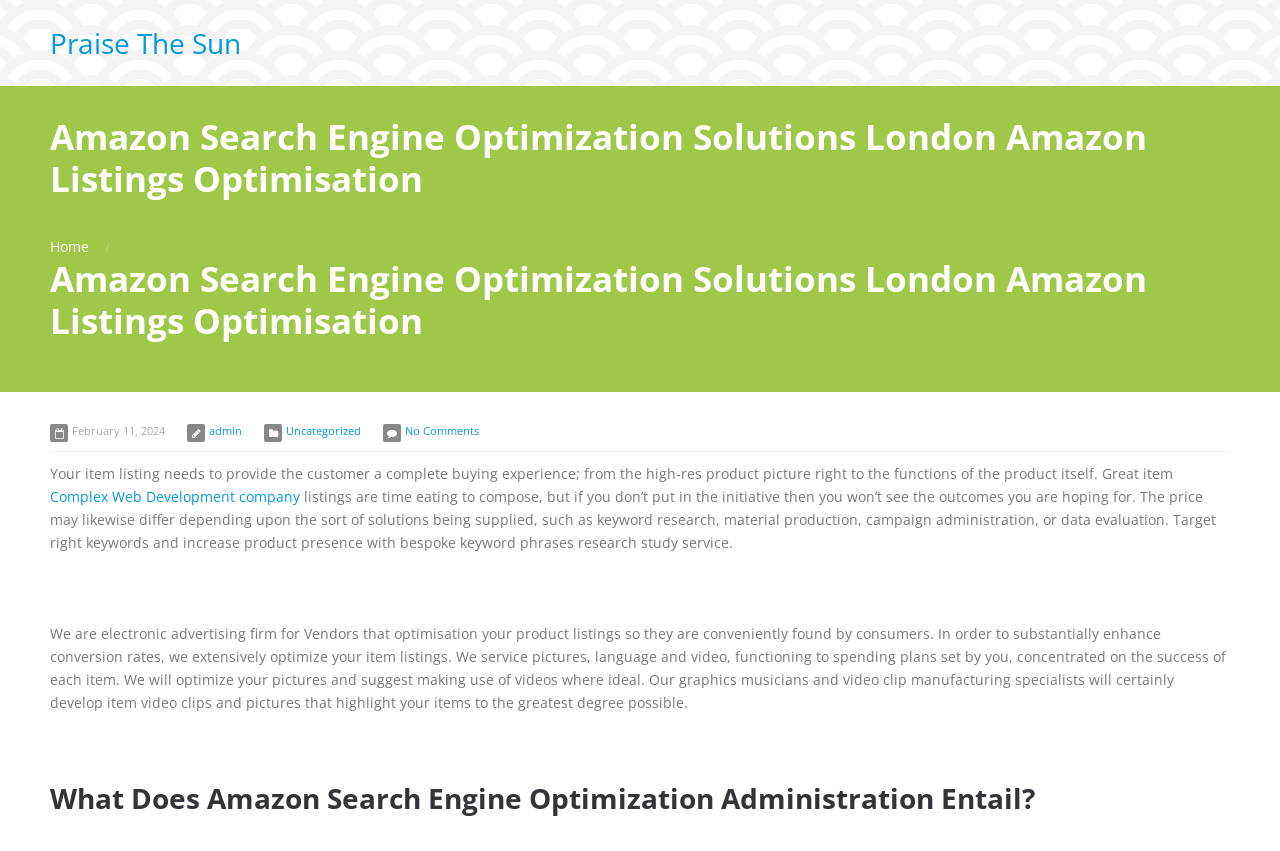Using the description: "Uncategorized", determine the UI element's bounding box coordinates. Ensure the coordinates are in the format of four float numbers between 0 and 1, i.e., [left, top, right, bottom].

[0.223, 0.497, 0.282, 0.515]